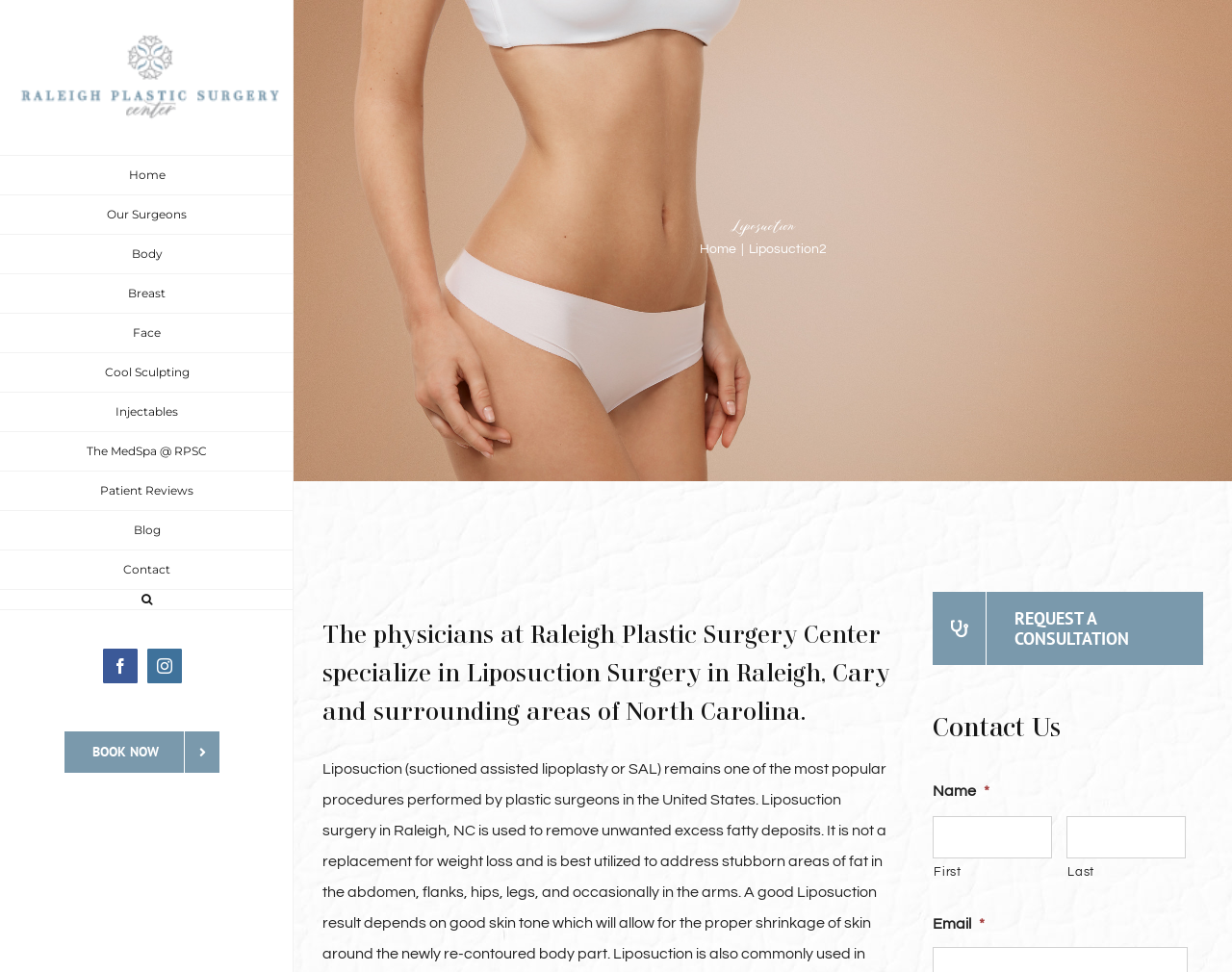Could you highlight the region that needs to be clicked to execute the instruction: "Go to Home page"?

[0.0, 0.159, 0.238, 0.201]